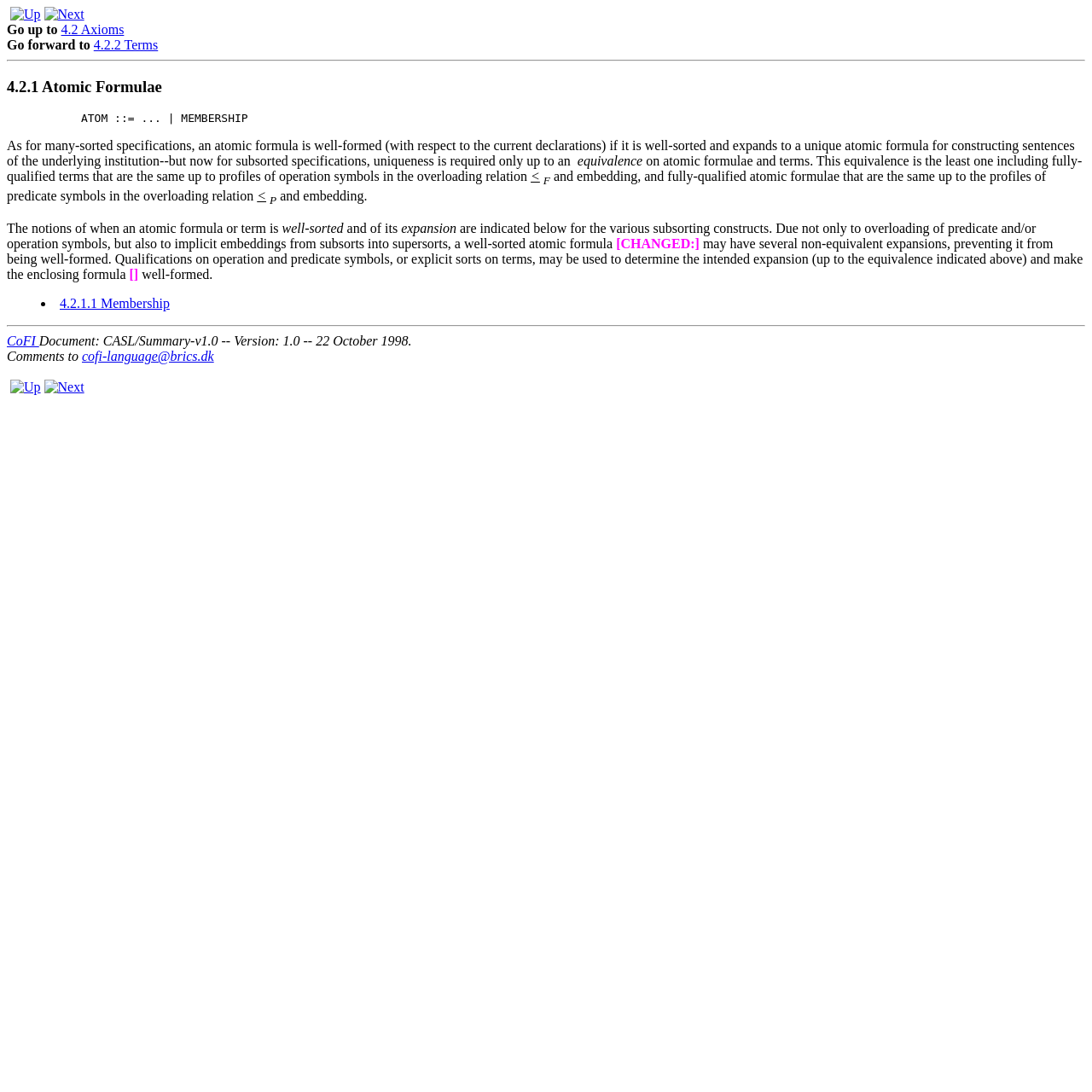Provide a comprehensive caption for the webpage.

This webpage is about CASL/Summary-v1.0, specifically focusing on section 4.2.1 Atomic Formulae. At the top-left corner, there are two links, "Up" and "Next", accompanied by their respective images. Below these links, there is a static text "Go up to" followed by a link "4.2 Axioms". Next to it, there is another static text "Go forward to" followed by a link "4.2.2 Terms". 

A horizontal separator line divides the top section from the main content. The main heading "4.2.1 Atomic Formulae" is centered at the top of the main content area. Below the heading, there is a blockquote containing a static text that defines atomic formulae. 

The main content area is filled with static texts that explain the concept of atomic formulae, including their well-formedness, equivalence, and expansions. There are also subscript texts "F" and "P" embedded within the main text. The text is divided into paragraphs, with some sentences stretching across the entire width of the page. 

At the bottom of the main content area, there is a list with a single item, "4.2.1.1 Membership", which is a link. Below the list, there is another horizontal separator line. 

The footer section contains a group of elements, including a link "CoFI", a static text describing the document, and a static text "Comments to" followed by a link "cofi-language@brics.dk". Finally, there are two more links, "Up" and "Next", accompanied by their respective images, at the bottom-right corner of the page.